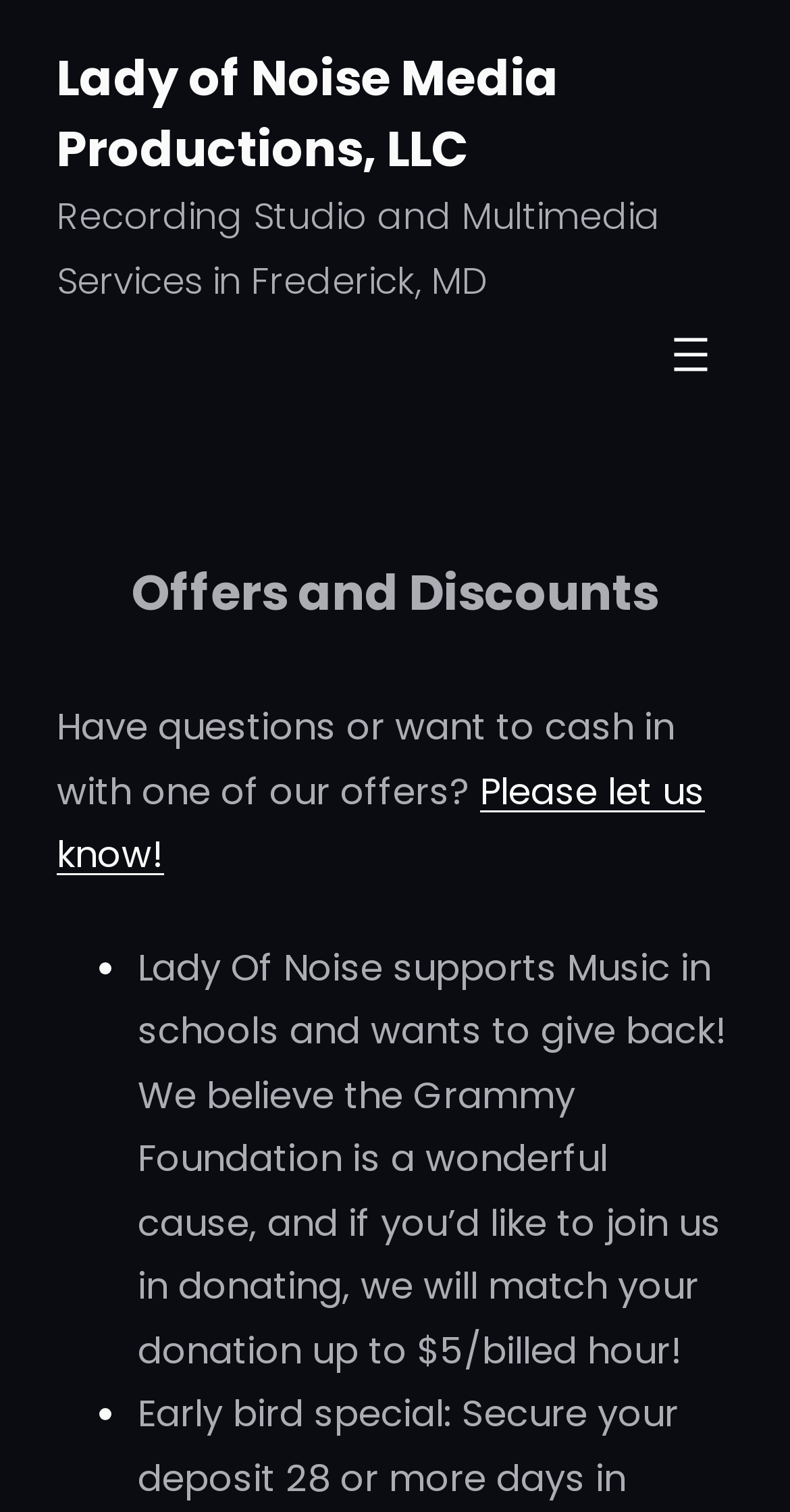Use the details in the image to answer the question thoroughly: 
What is the cause that Lady Of Noise wants to support?

According to the static text element, Lady Of Noise wants to support the Grammy Foundation, a wonderful cause, and is willing to match donations up to $5/billed hour.